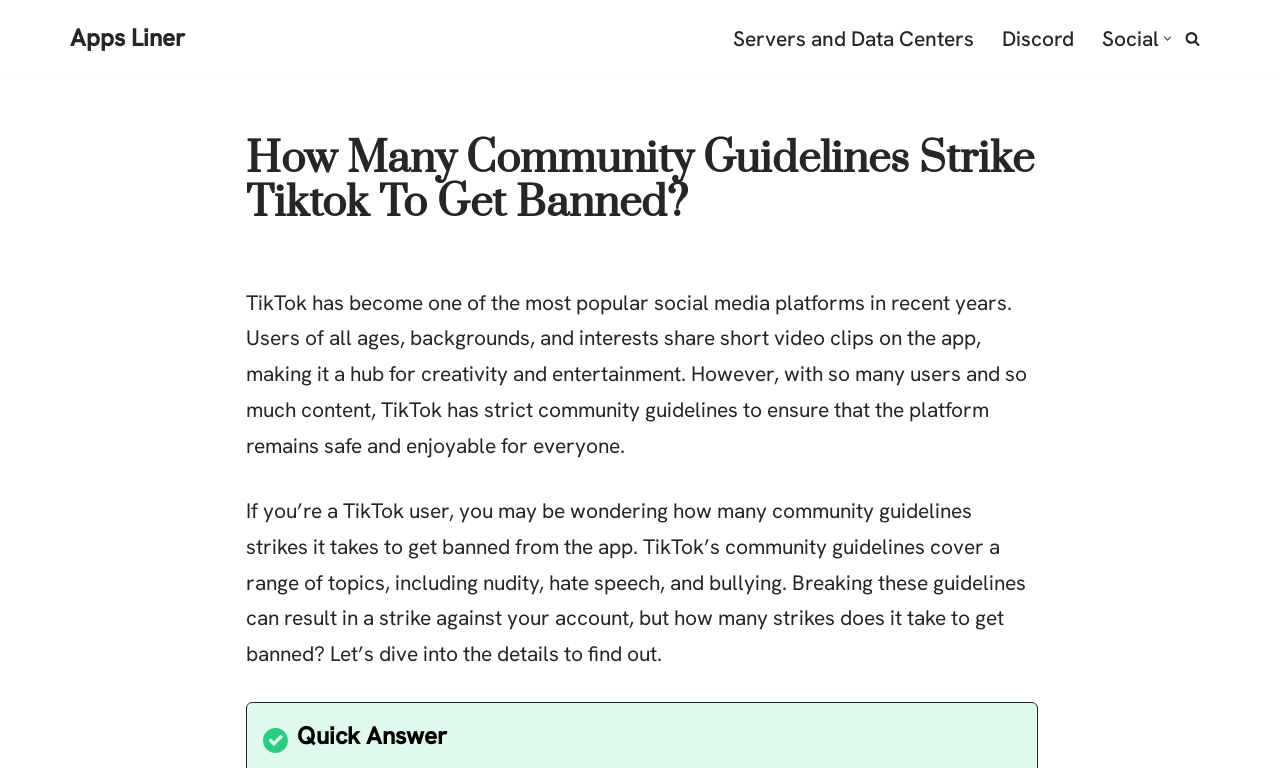Explain the features and main sections of the webpage comprehensively.

The webpage is about TikTok's community guidelines and how many strikes it takes to get banned from the app. At the top left corner, there is a "Skip to content" link. Next to it, there is a link to "Apps Liner". On the top right side, there is a primary navigation menu with links to "Servers and Data Centers", "Discord", "Social", and a button to open a submenu. 

To the right of the navigation menu, there is a "Search" link with a small image. Below the navigation menu, there is a heading that reads "How Many Community Guidelines Strike Tiktok To Get Banned?" followed by two paragraphs of text. The first paragraph explains that TikTok is a popular social media platform where users share short video clips, and the app has strict community guidelines to ensure safety and enjoyment for everyone. The second paragraph discusses the community guidelines, including topics like nudity, hate speech, and bullying, and how breaking these guidelines can result in a strike against one's account.